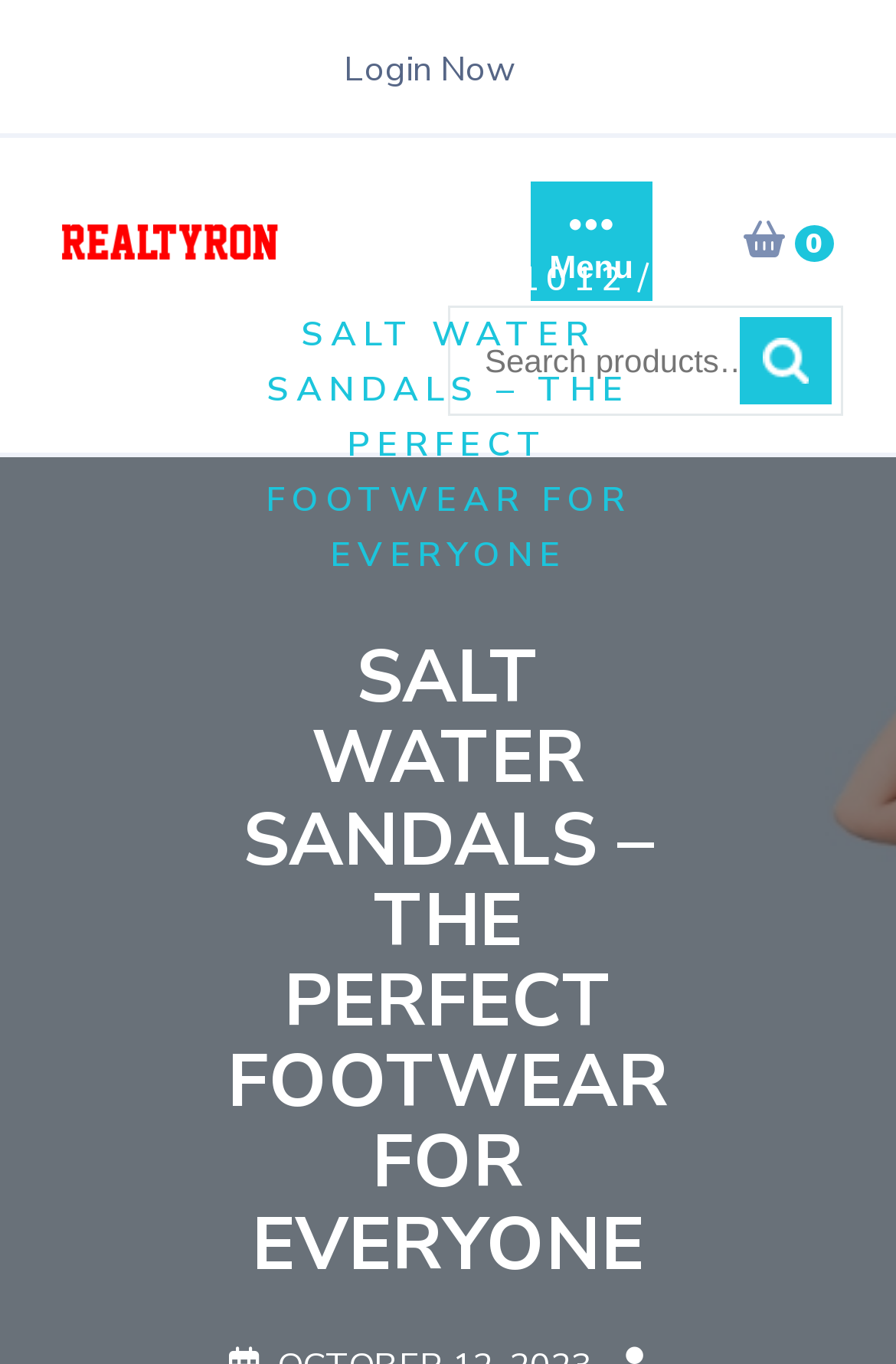Please find and give the text of the main heading on the webpage.

Salt Water Sandals – The Perfect Footwear for Everyone